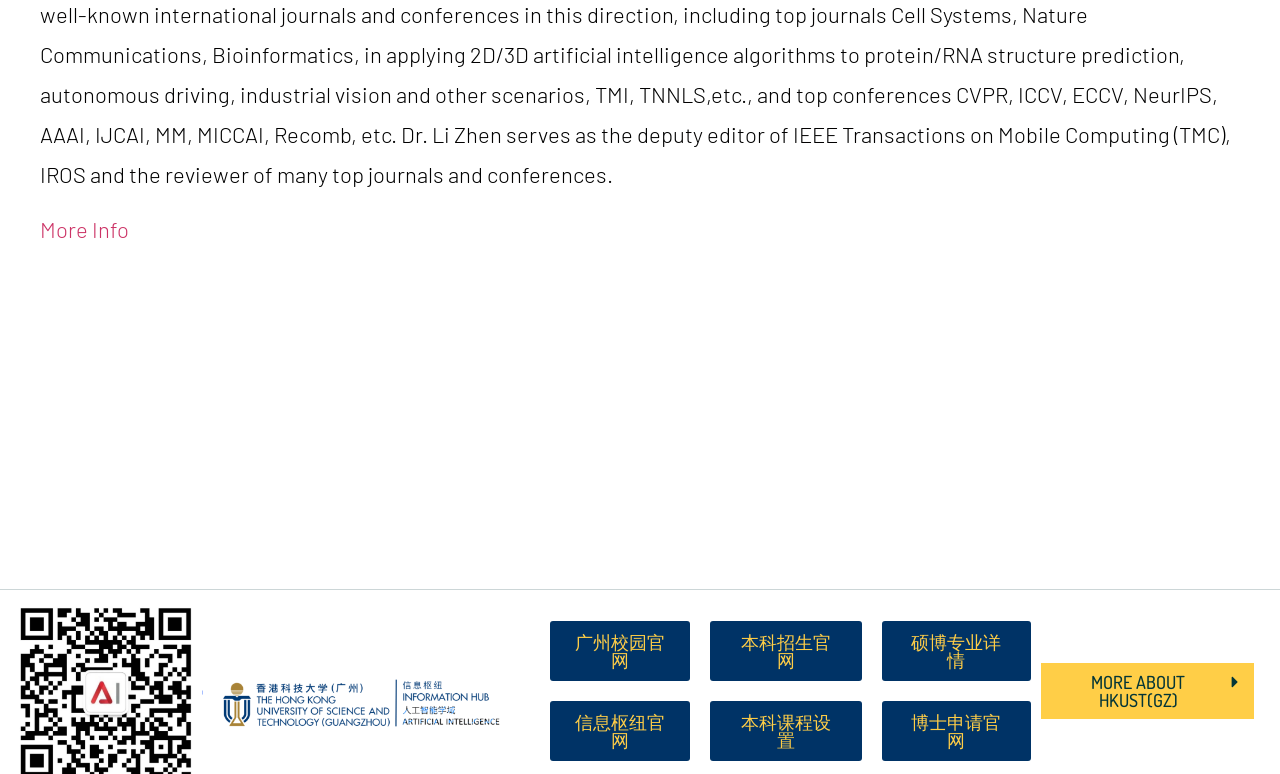Please find the bounding box coordinates of the clickable region needed to complete the following instruction: "check undergraduate course settings". The bounding box coordinates must consist of four float numbers between 0 and 1, i.e., [left, top, right, bottom].

[0.555, 0.906, 0.674, 0.984]